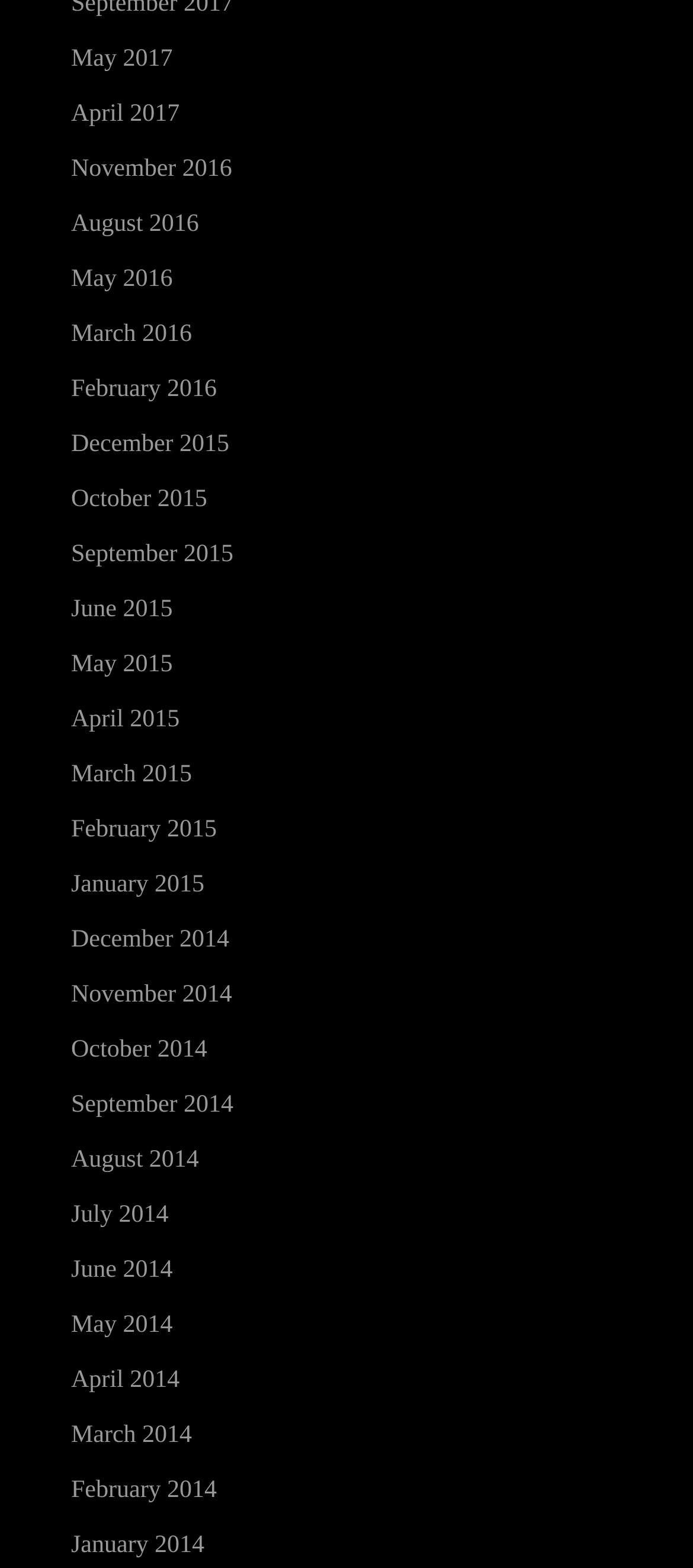Could you find the bounding box coordinates of the clickable area to complete this instruction: "view May 2017"?

[0.103, 0.03, 0.249, 0.047]